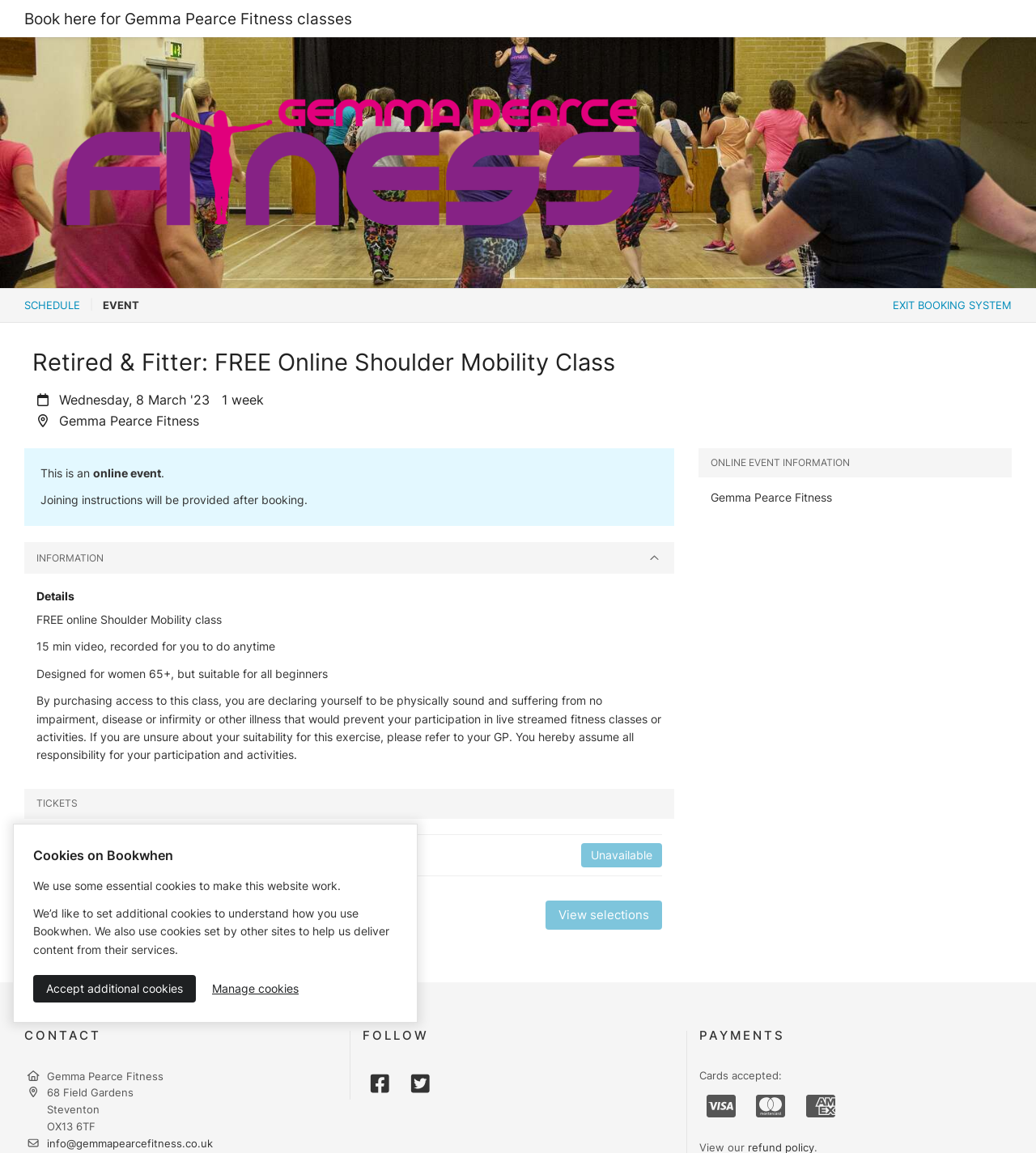Find the bounding box coordinates of the area to click in order to follow the instruction: "Select more".

[0.035, 0.781, 0.127, 0.806]